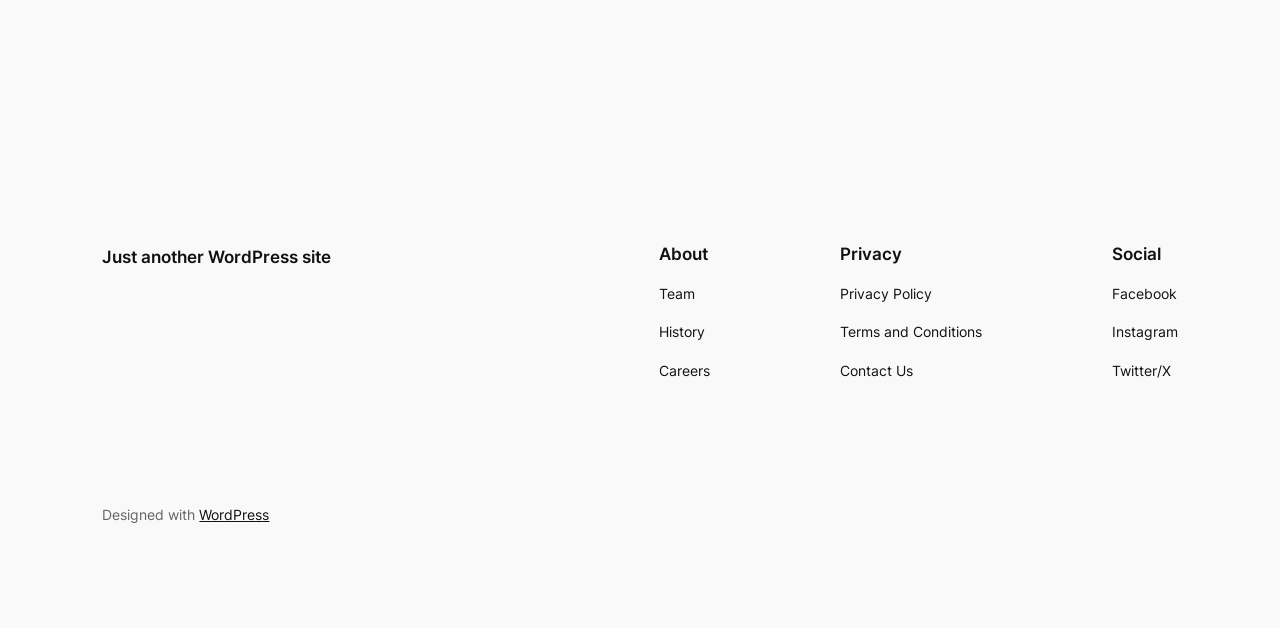How many social media links are there?
Based on the visual details in the image, please answer the question thoroughly.

There are three social media links on the webpage, which are 'Facebook', 'Instagram', and 'Twitter/X'. These links are located in the 'Social Media' navigation menu.